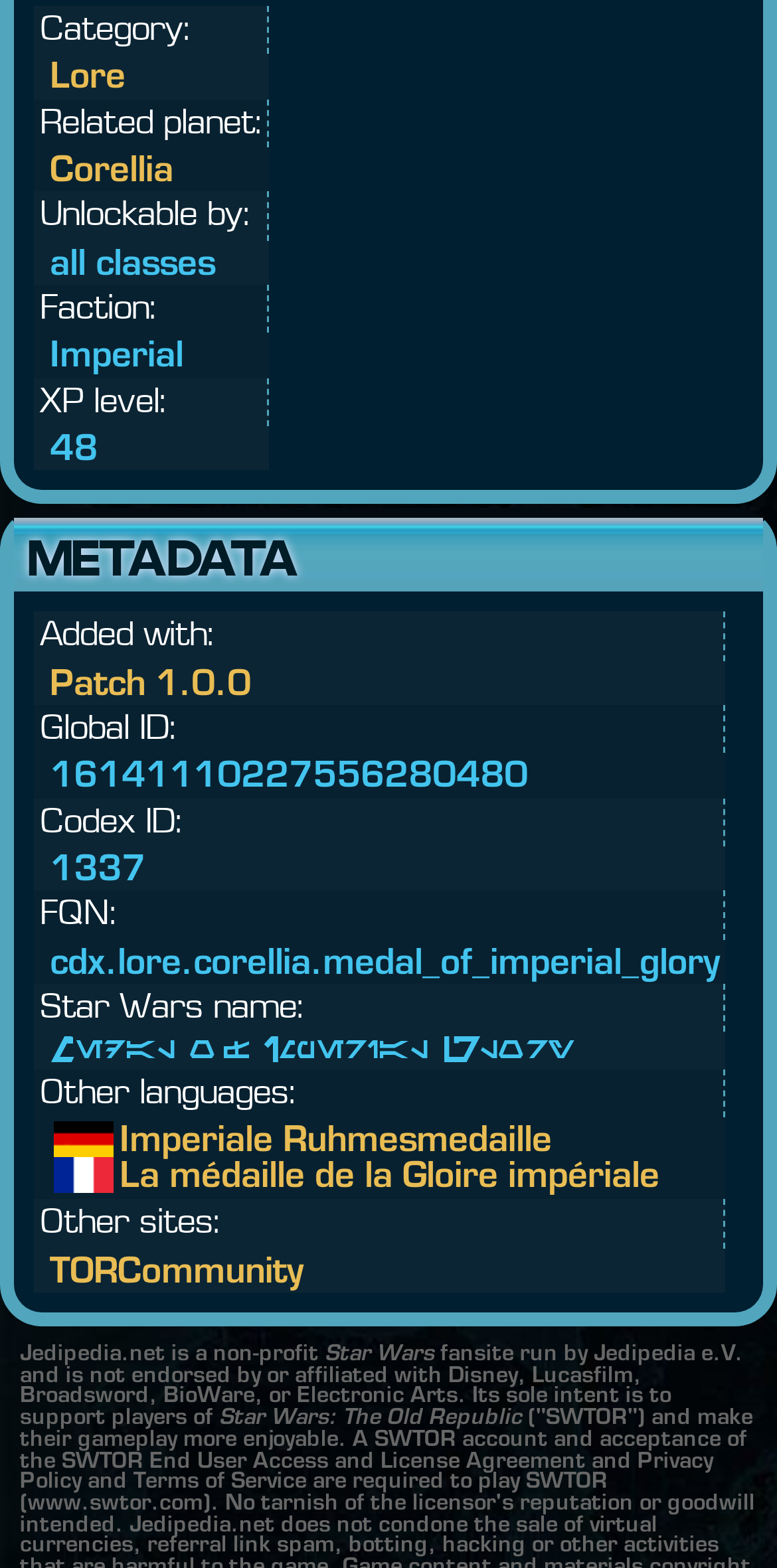Use a single word or phrase to answer the question:
What is the global ID of the medal?

16141110227556280480